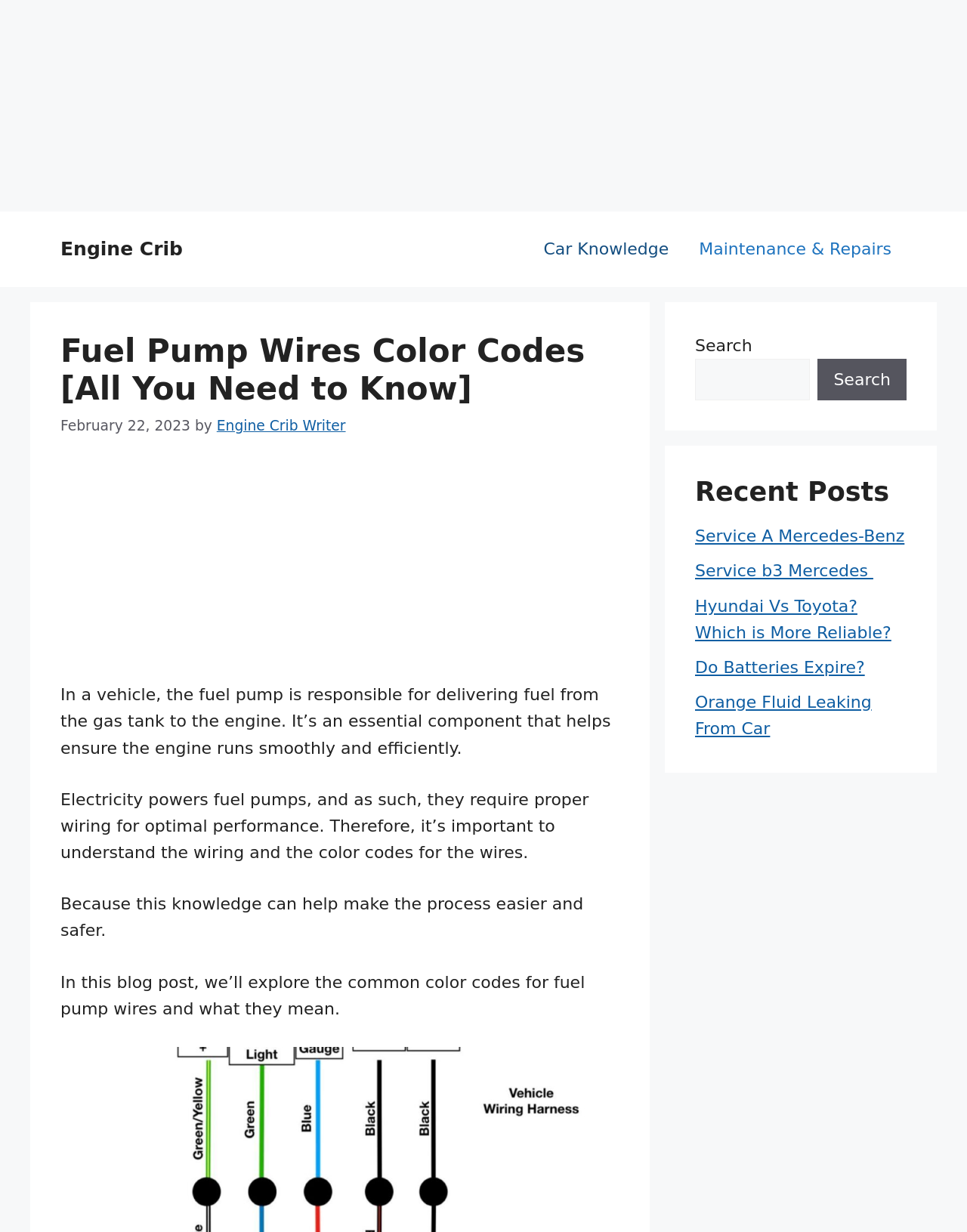Where is the search box located?
From the screenshot, provide a brief answer in one word or phrase.

Top right corner